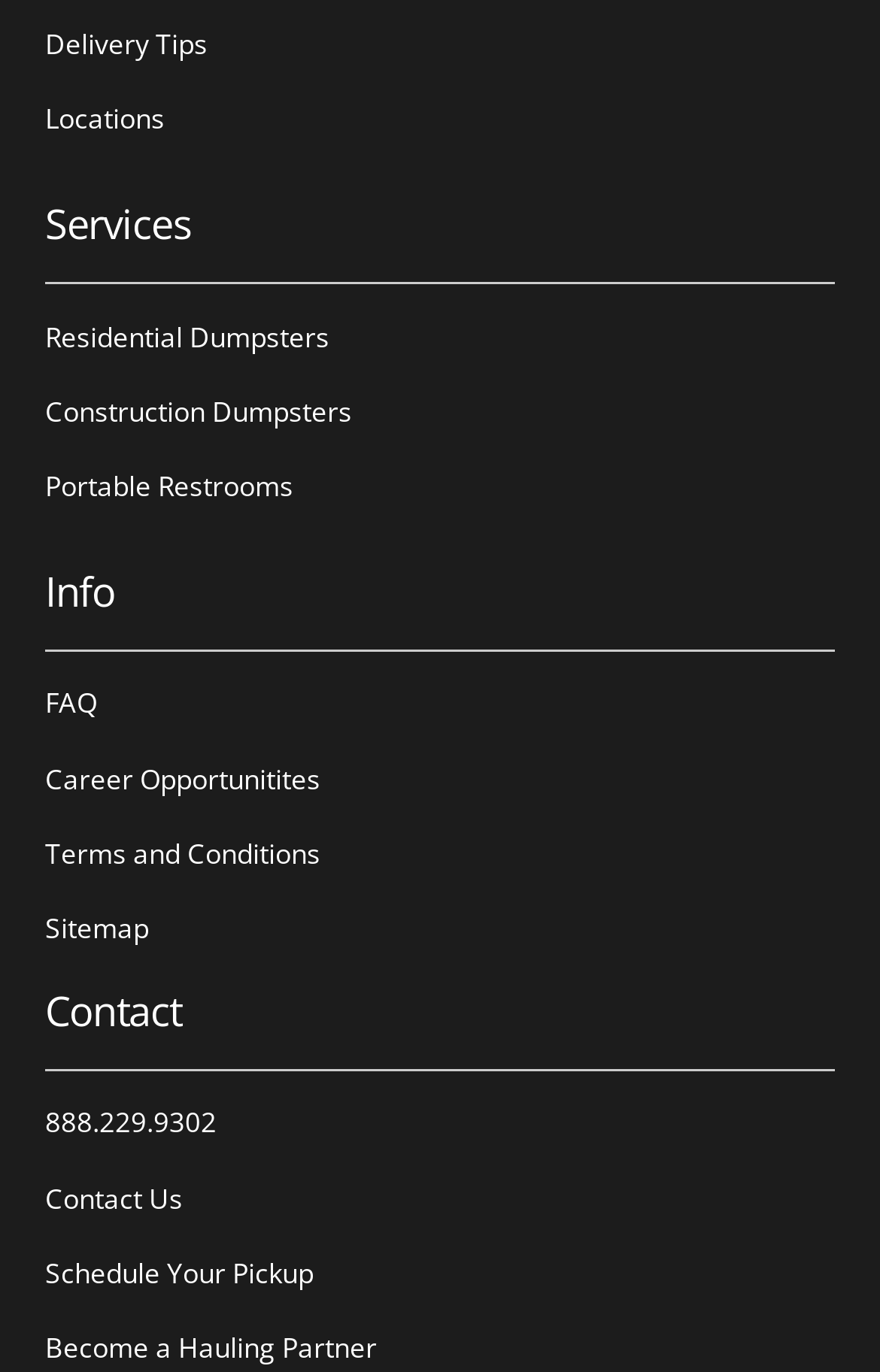How many types of dumpsters are offered?
Please provide a detailed and comprehensive answer to the question.

By examining the links under the 'Services' heading, I found two types of dumpsters mentioned: 'Residential Dumpsters' and 'Construction Dumpsters'.